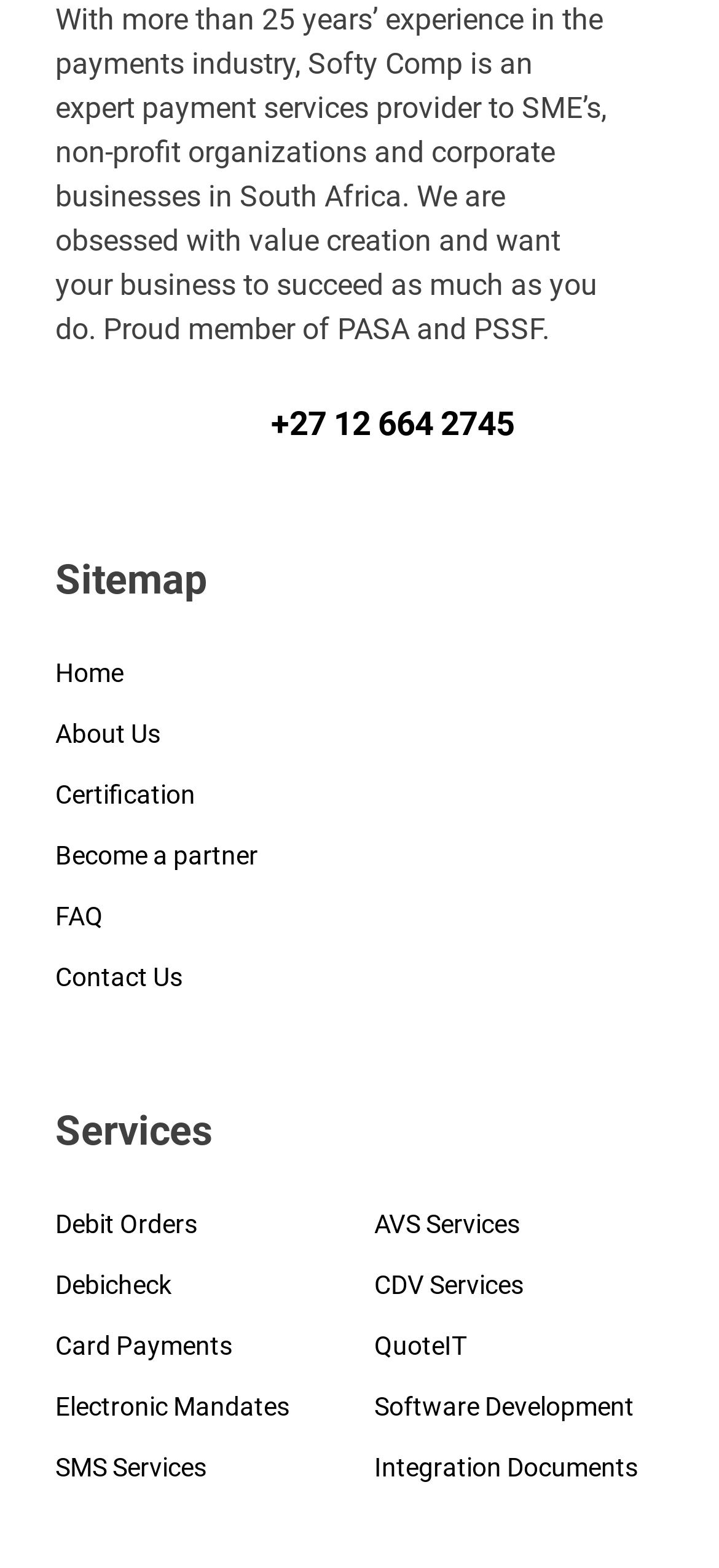How many links are there in the sitemap section?
Answer briefly with a single word or phrase based on the image.

6